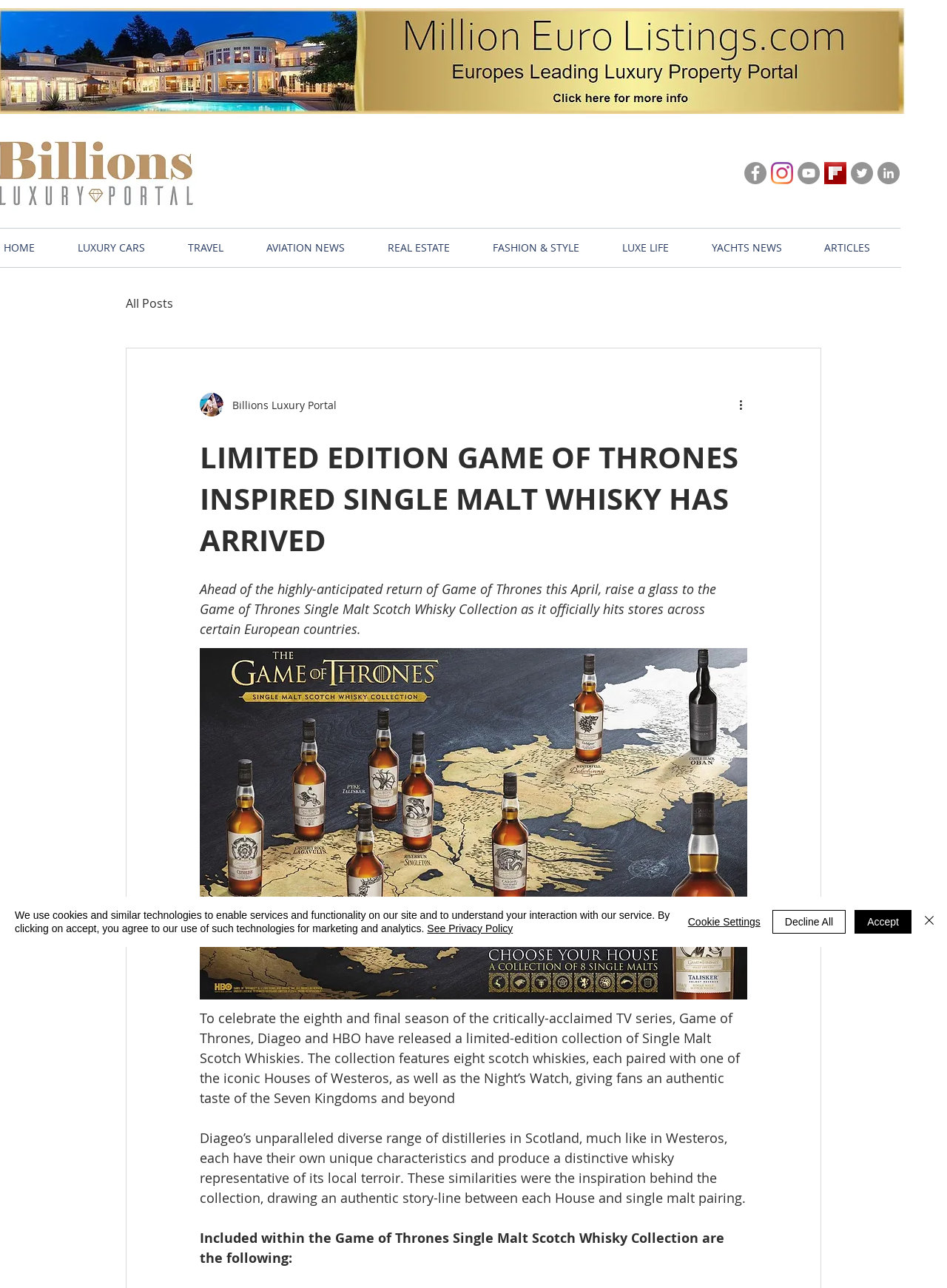Please determine the bounding box coordinates of the element to click in order to execute the following instruction: "Click on the 'More' button". The coordinates should be four float numbers between 0 and 1, specified as [left, top, right, bottom].

[0.735, 0.229, 0.781, 0.242]